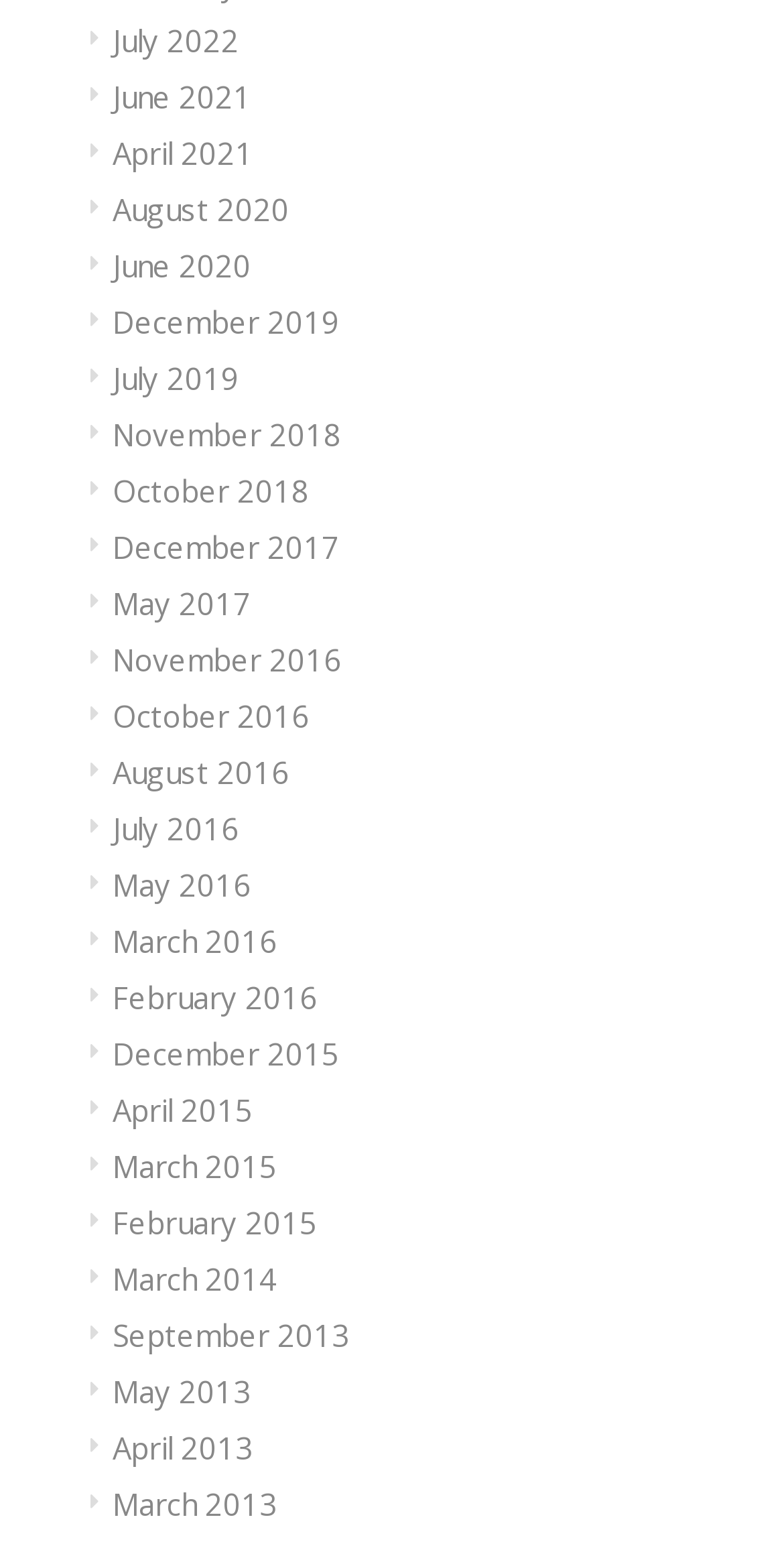Specify the bounding box coordinates of the element's region that should be clicked to achieve the following instruction: "view December 2019". The bounding box coordinates consist of four float numbers between 0 and 1, in the format [left, top, right, bottom].

[0.144, 0.195, 0.433, 0.221]